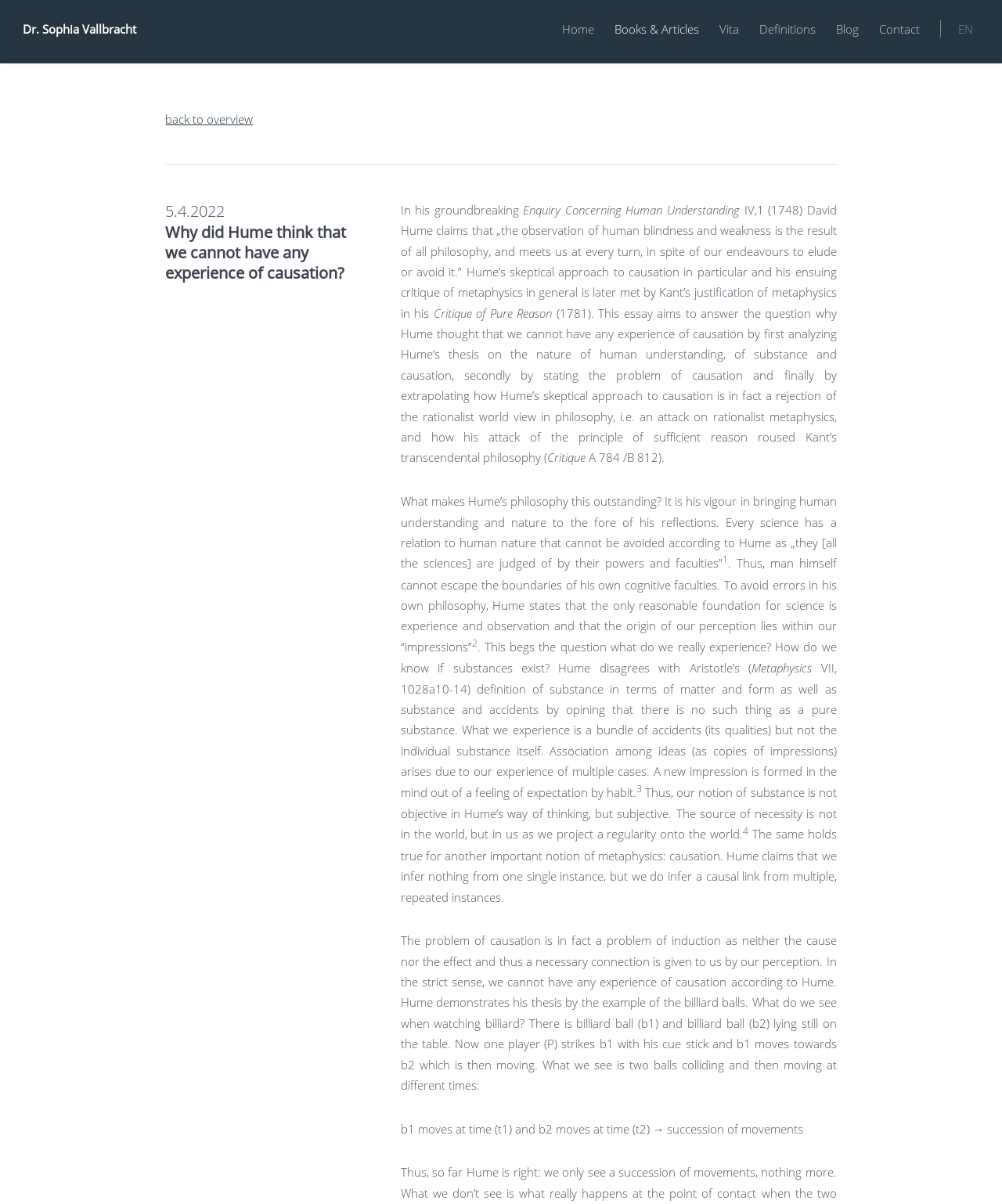What is the concept discussed in relation to substance and accidents?
Examine the image and give a concise answer in one word or a short phrase.

Bundle of accidents